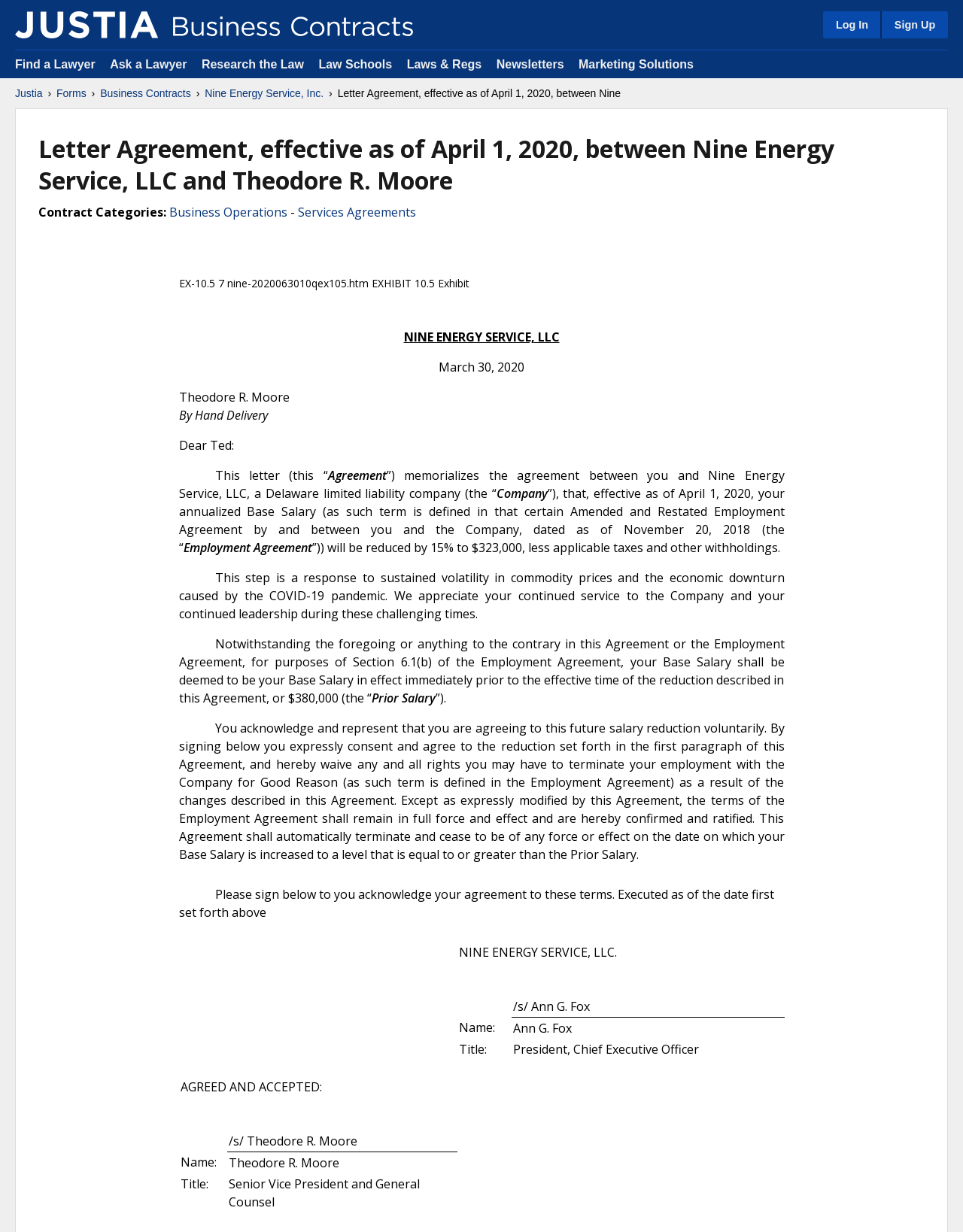Predict the bounding box for the UI component with the following description: "Research the Law".

[0.209, 0.047, 0.316, 0.057]